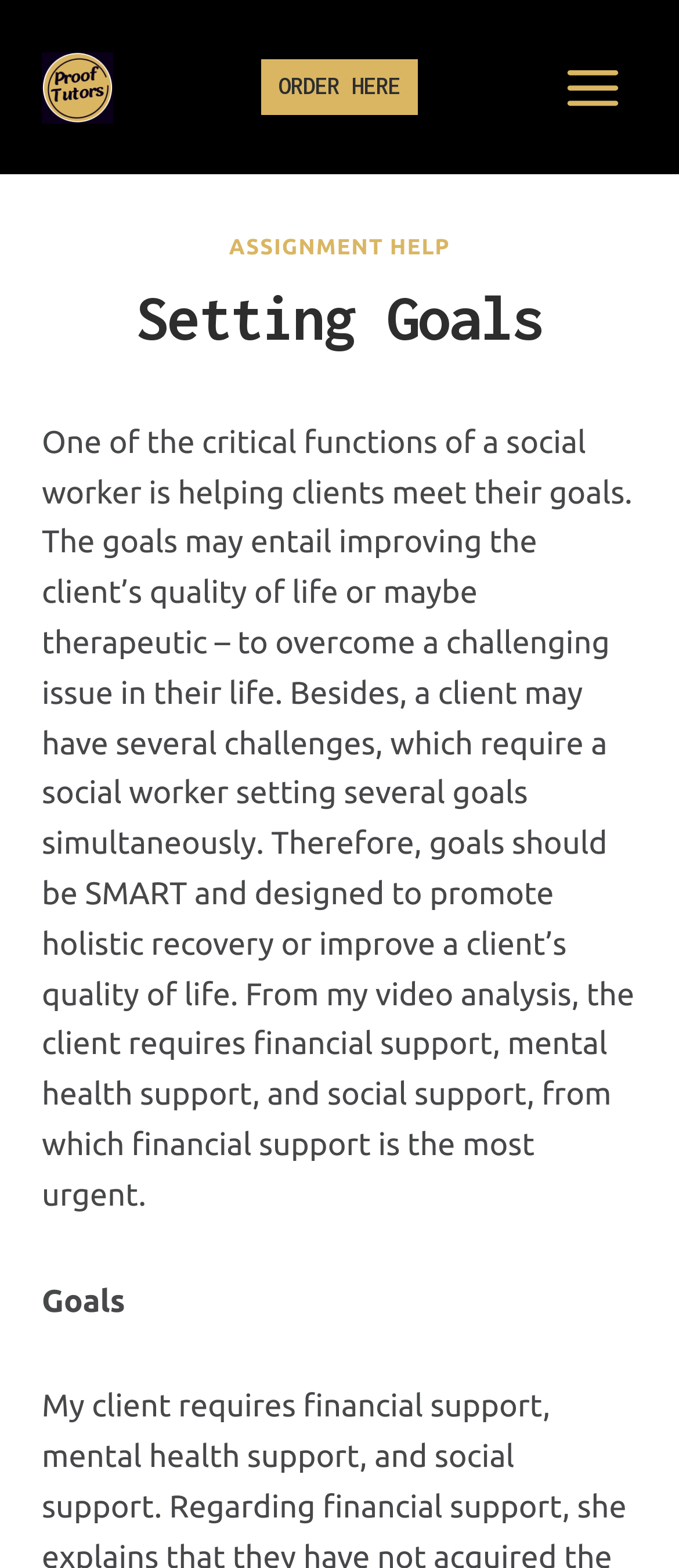Provide a thorough and detailed response to the question by examining the image: 
What is the purpose of a social worker?

According to the text on the page, 'One of the critical functions of a social worker is helping clients meet their goals.' This implies that a social worker's primary objective is to assist clients in achieving their goals, which may involve improving their quality of life or overcoming challenges.